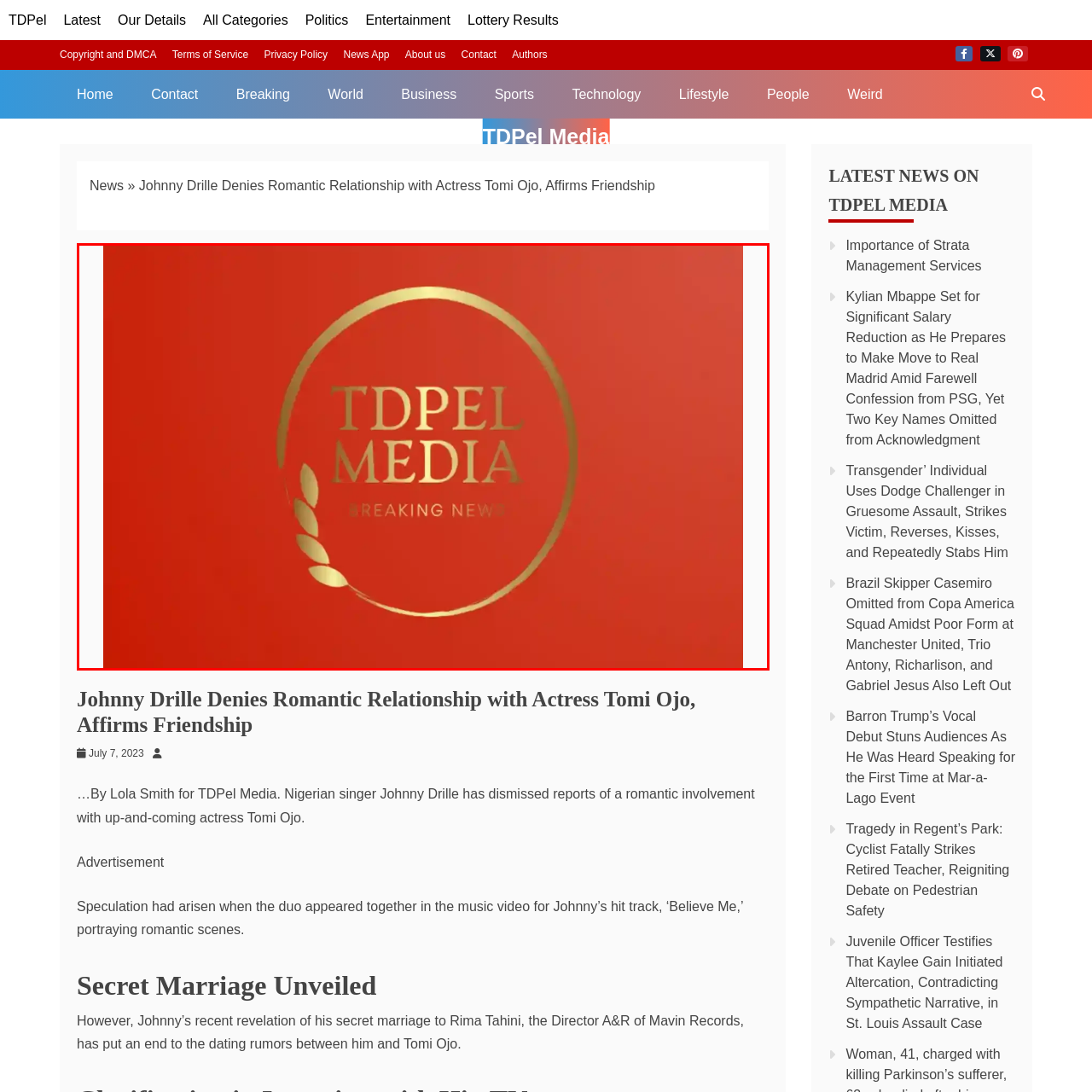Generate an in-depth caption for the image enclosed by the red boundary.

The image features the logo of TDPel Media, prominently displayed against a vibrant red background. The design showcases the name "TDPel MEDIA" in bold, elegant golden lettering, emphasizing its status as a notable news source. Below the name, the phrase "BREAKING NEWS" appears in a striking contrast, further underscoring the immediacy and importance of the information shared by the outlet. A decorative laurel branch subtly frames the logo, symbolizing achievement and authority, enhancing the overall polished and professional aesthetic of the brand. This visual branding effectively conveys TDPel Media's commitment to delivering timely news updates to its audience.